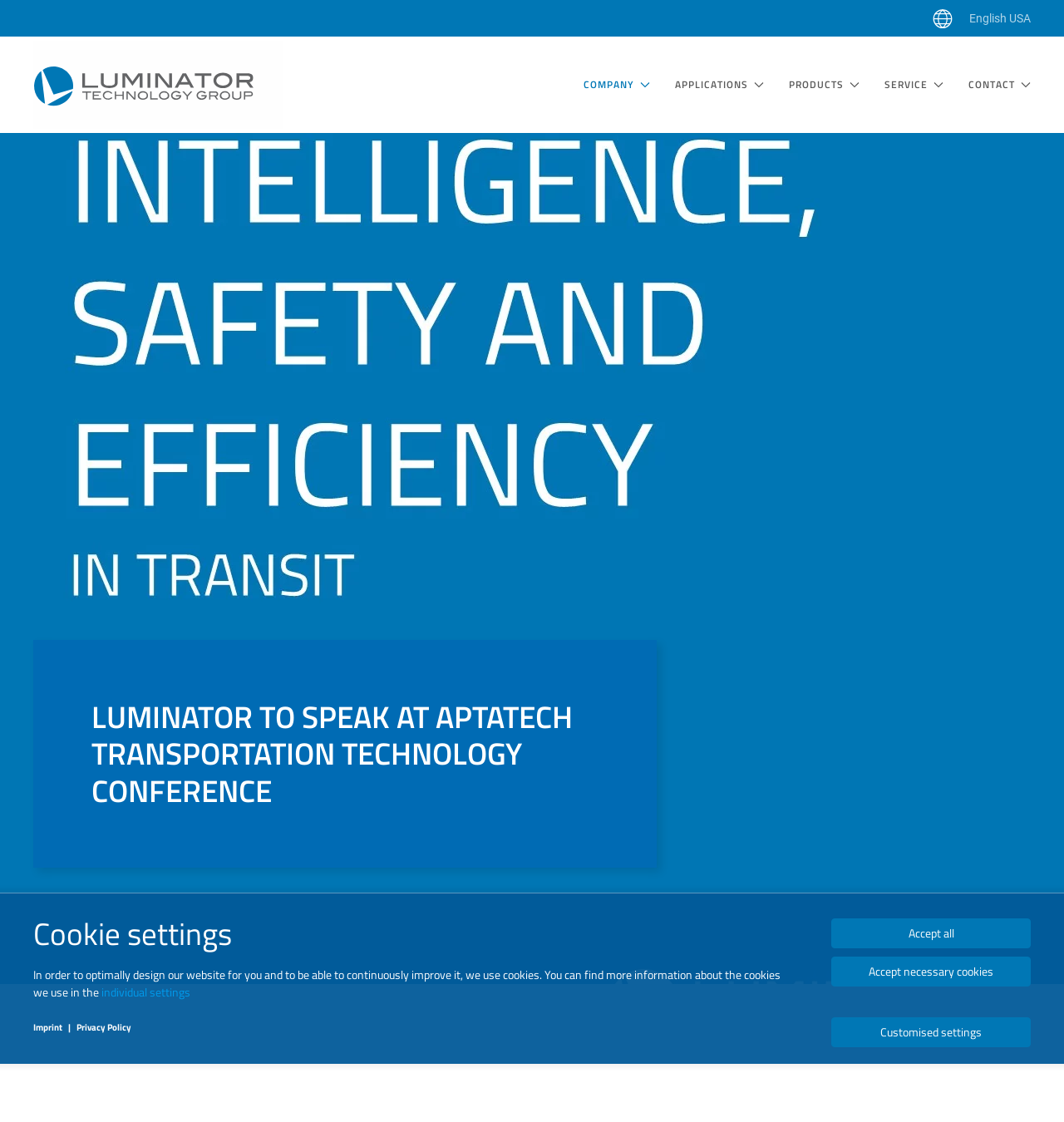Determine the bounding box coordinates for the clickable element to execute this instruction: "Read the article about the influence of Boiler Room on the underground music scene". Provide the coordinates as four float numbers between 0 and 1, i.e., [left, top, right, bottom].

None